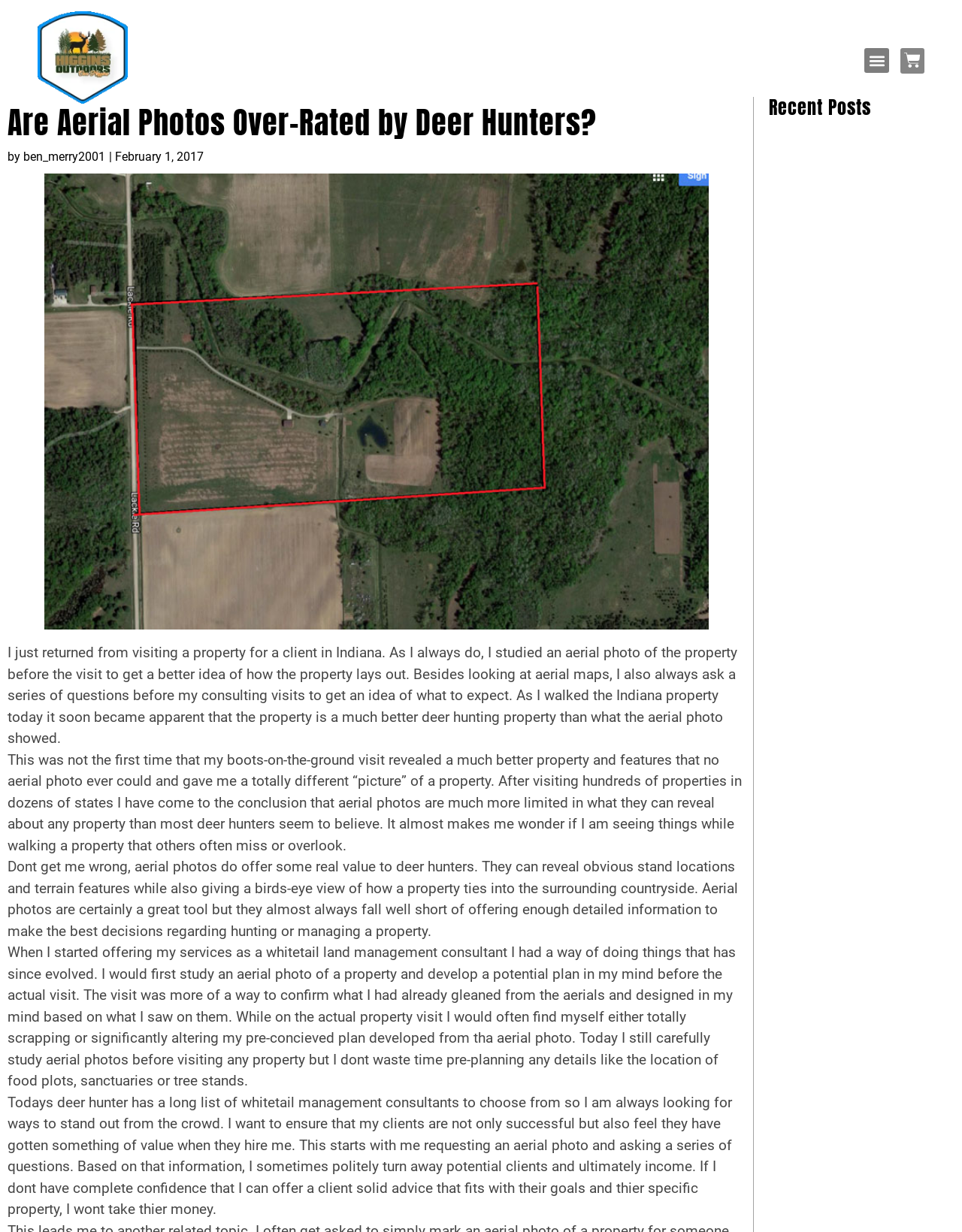Please determine the heading text of this webpage.

Are Aerial Photos Over-Rated by Deer Hunters?